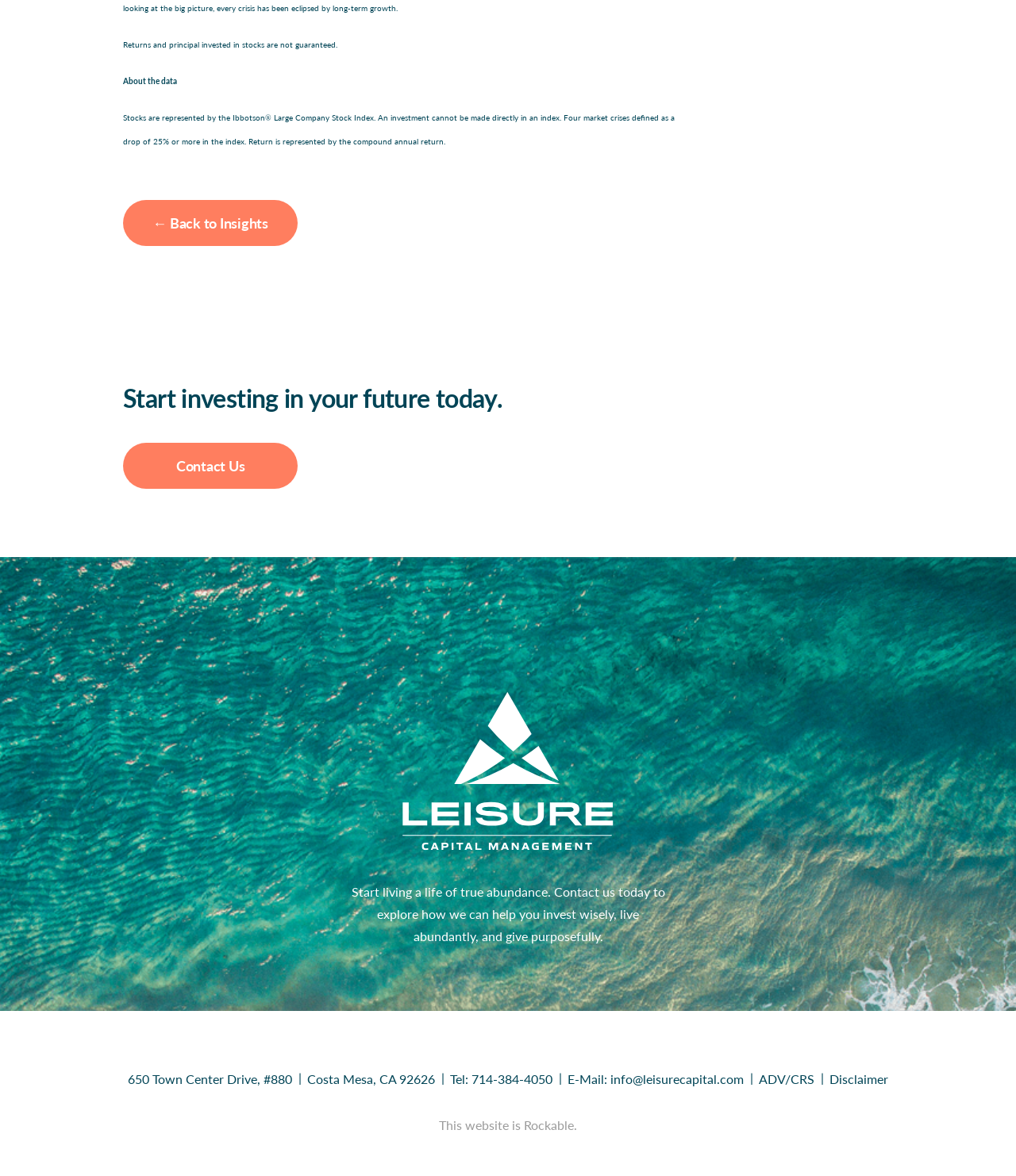What is the compound annual return?
Refer to the image and give a detailed answer to the question.

I found the information about the compound annual return by looking at the static text element that explains how return is represented by the compound annual return, in the context of the Ibbotson Large Company Stock Index.